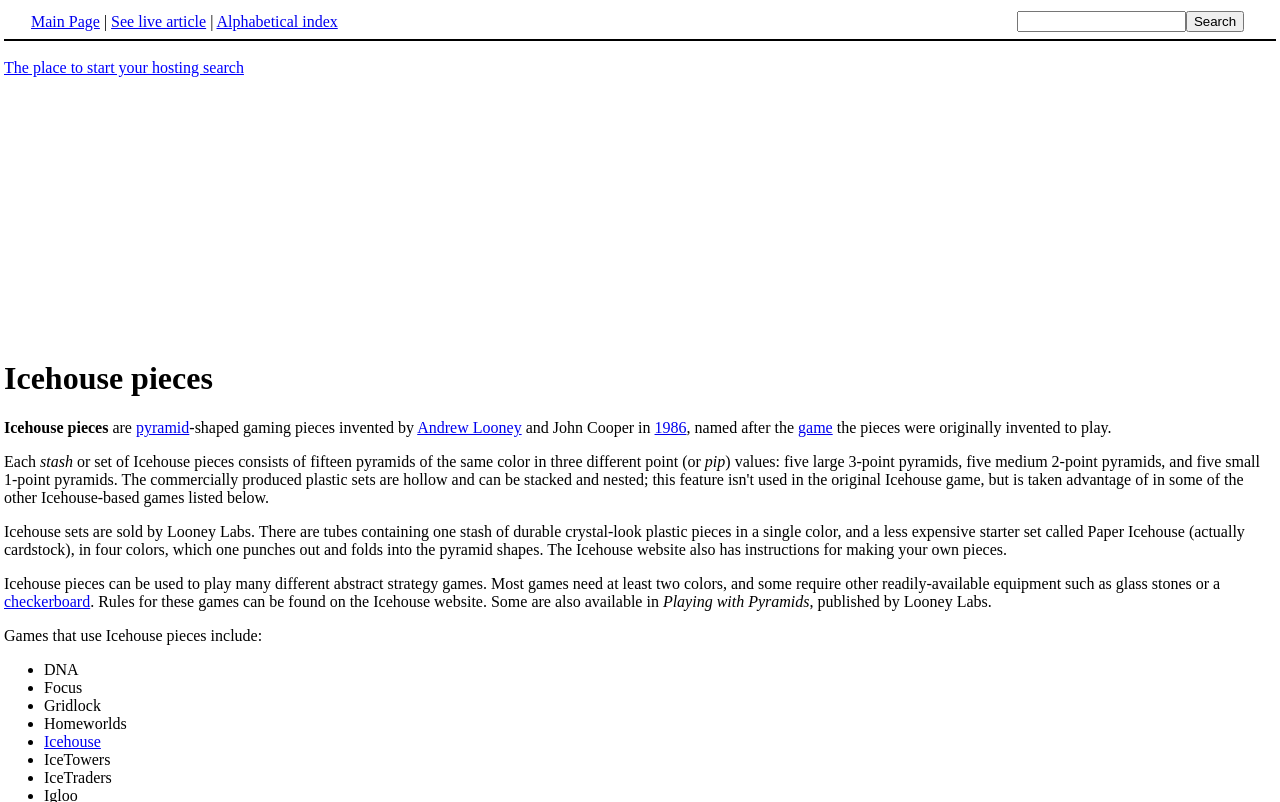Produce a meticulous description of the webpage.

The webpage is about Icehouse pieces, a type of pyramid-shaped gaming pieces. At the top, there is a layout table with two cells, one containing links to the main page, a live article, and an alphabetical index, and the other containing a search box and a search button. 

Below the table, there is an advertisement iframe on the left side of the page. On the right side, there is a heading that reads "Icehouse pieces". 

Following the heading, there is a paragraph of text that describes the origin of Icehouse pieces, invented by Andrew Looney and John Cooper in 1986. The text also explains that the pieces were originally designed to play a specific game.

Below this paragraph, there is another paragraph that describes the composition of an Icehouse set, which consists of 15 pyramids of the same color in three different point values. The text also mentions that Icehouse sets are sold by Looney Labs and can be made at home using instructions from the Icehouse website.

The next section of the page describes the various games that can be played using Icehouse pieces, including abstract strategy games that require at least two colors and sometimes additional equipment. The text mentions that rules for these games can be found on the Icehouse website and in a book called "Playing with Pyramids" published by Looney Labs.

Finally, there is a list of games that use Icehouse pieces, including DNA, Focus, Gridlock, Homeworlds, Icehouse, IceTowers, and IceTraders.